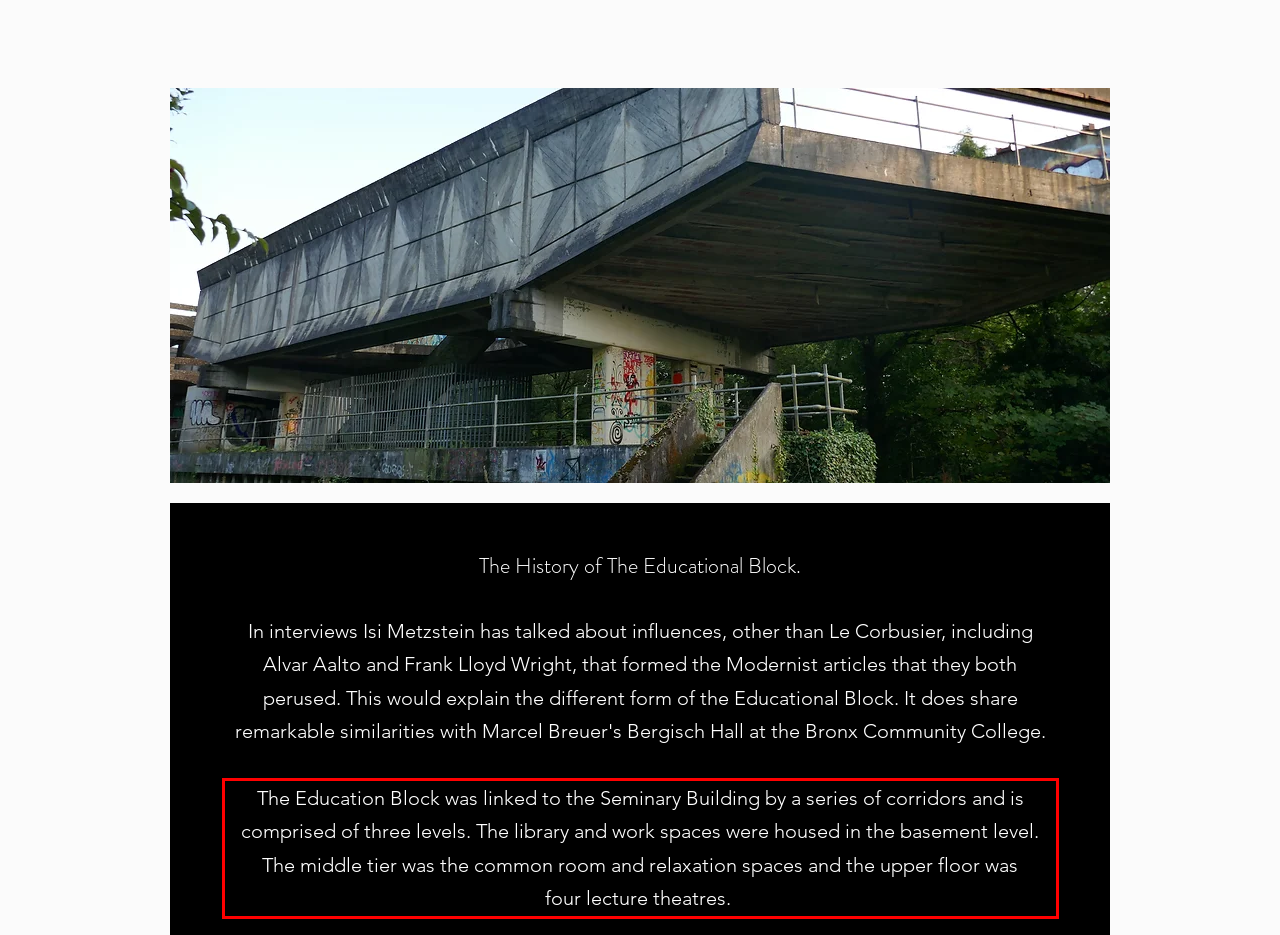Given a screenshot of a webpage containing a red rectangle bounding box, extract and provide the text content found within the red bounding box.

The Education Block was linked to the Seminary Building by a series of corridors and is comprised of three levels. The library and work spaces were housed in the basement level. The middle tier was the common room and relaxation spaces and the upper floor was four lecture theatres.